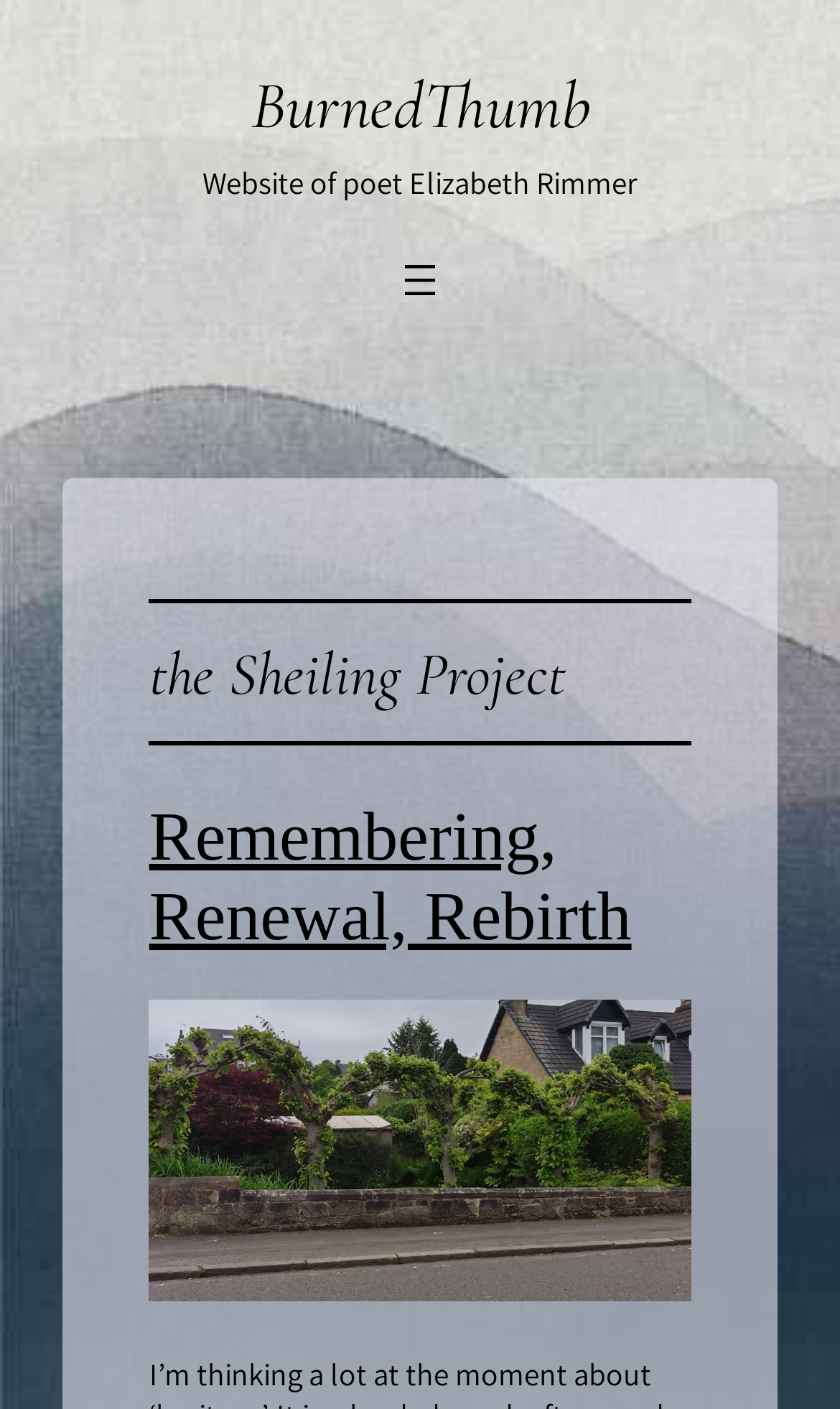Based on the image, please elaborate on the answer to the following question:
What is the title of the first section?

The answer can be found in the heading element 'Remembering, Renewal, Rebirth' which is located below the navigation menu.